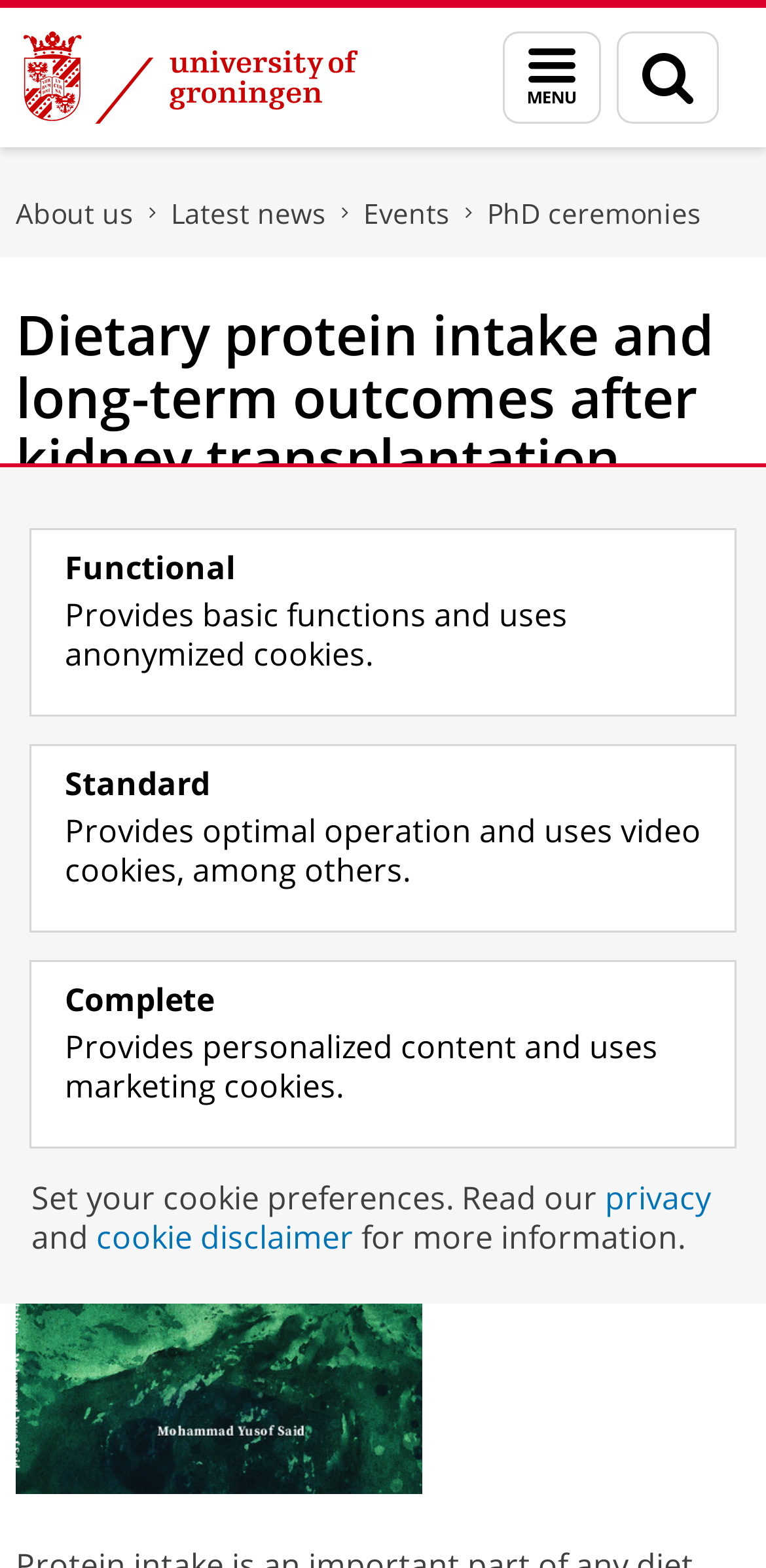Present a detailed account of what is displayed on the webpage.

The webpage is about a PhD ceremony at the University of Groningen, specifically the ceremony of Mr. M.Y. (Yusof) Said, who is defending his thesis on "Dietary protein intake and long-term outcomes after kidney transplantation". 

At the top of the page, there are several links, including "Skip to Content", "Skip to Navigation", and the university's logo, which is an image. Below the logo, there are links to the university's main page, a menu and search function, and a search page. 

On the left side of the page, there are links to "About us", "Latest news", "Events", and "PhD ceremonies". 

The main content of the page is a table that provides details about the PhD ceremony, including the date, time, supervisors, and location. The table has five rows, each with two columns. The first column contains labels such as "PhD ceremony:", "When:", "Start:", "Supervisors:", and "Where:". The second column contains the corresponding information. 

Below the table, there is a figure that contains an image related to the PhD ceremony. 

At the bottom of the page, there are links to set cookie preferences, with options for "Functional", "Standard", and "Complete" cookie settings. There is also a link to the university's privacy and cookie disclaimer.